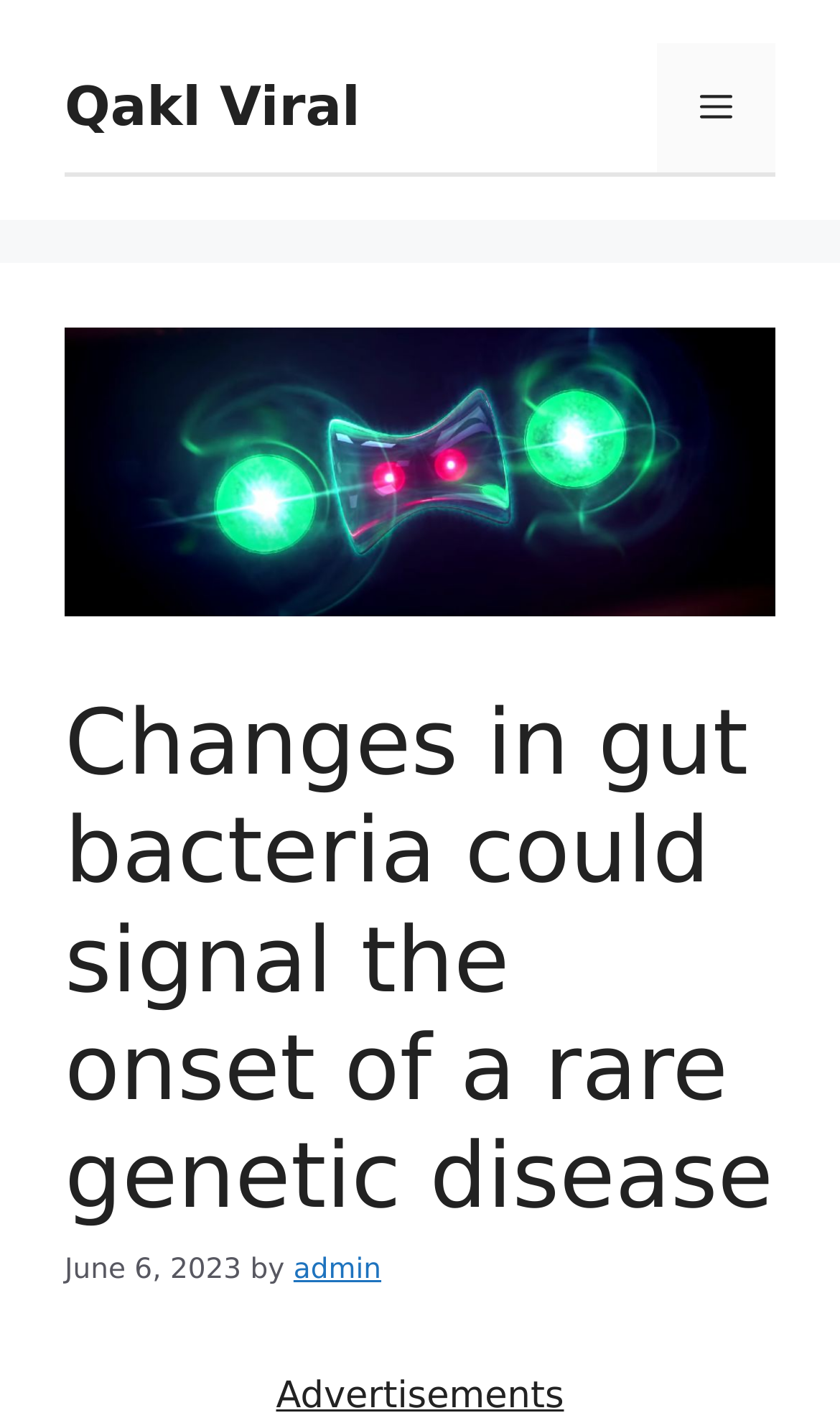Who is the author of the article?
Use the information from the image to give a detailed answer to the question.

I found the author of the article by looking at the link element located next to the 'by' text, which contains the text 'admin'.